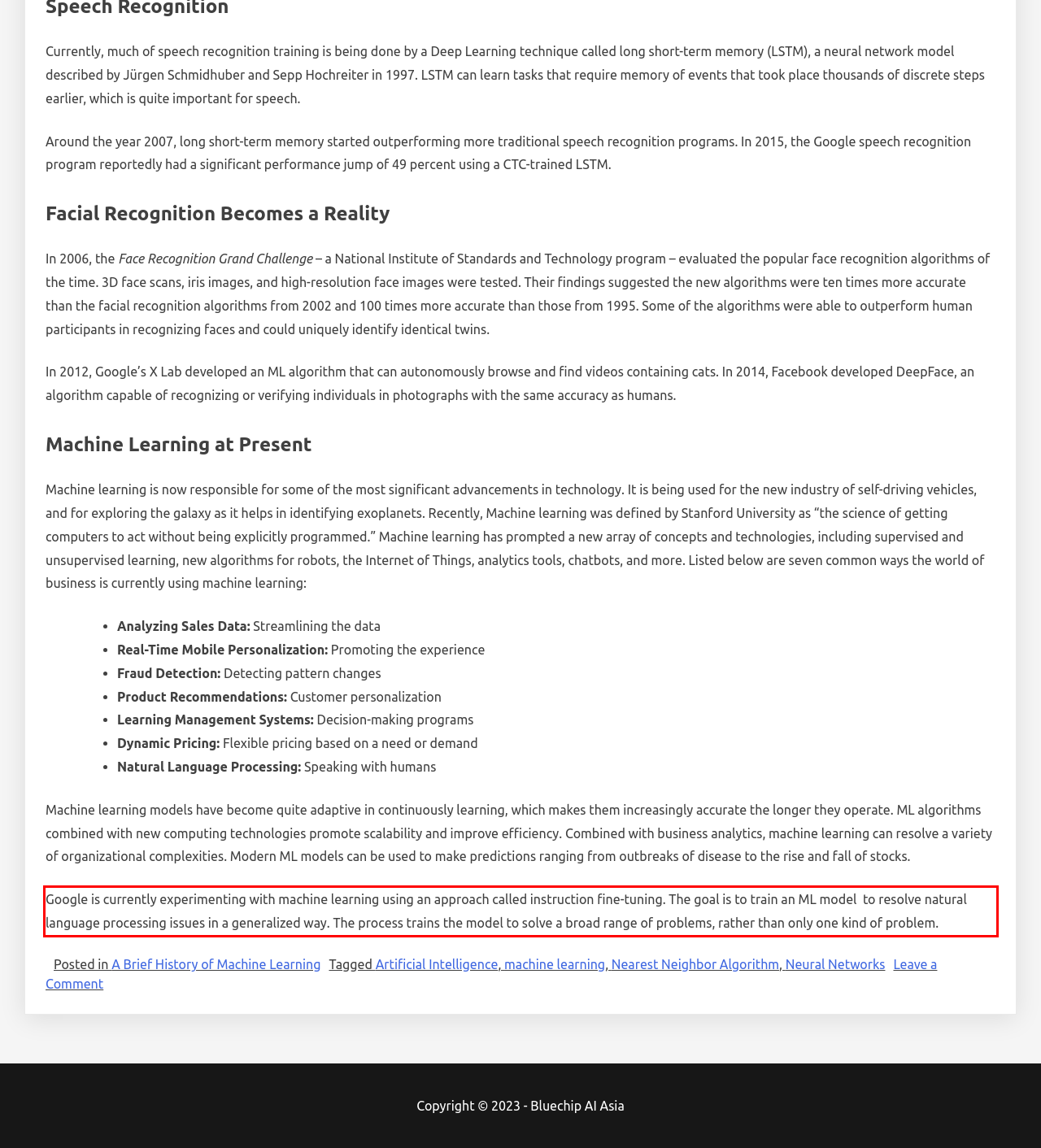Identify the text inside the red bounding box on the provided webpage screenshot by performing OCR.

Google is currently experimenting with machine learning using an approach called instruction fine-tuning. The goal is to train an ML model to resolve natural language processing issues in a generalized way. The process trains the model to solve a broad range of problems, rather than only one kind of problem.